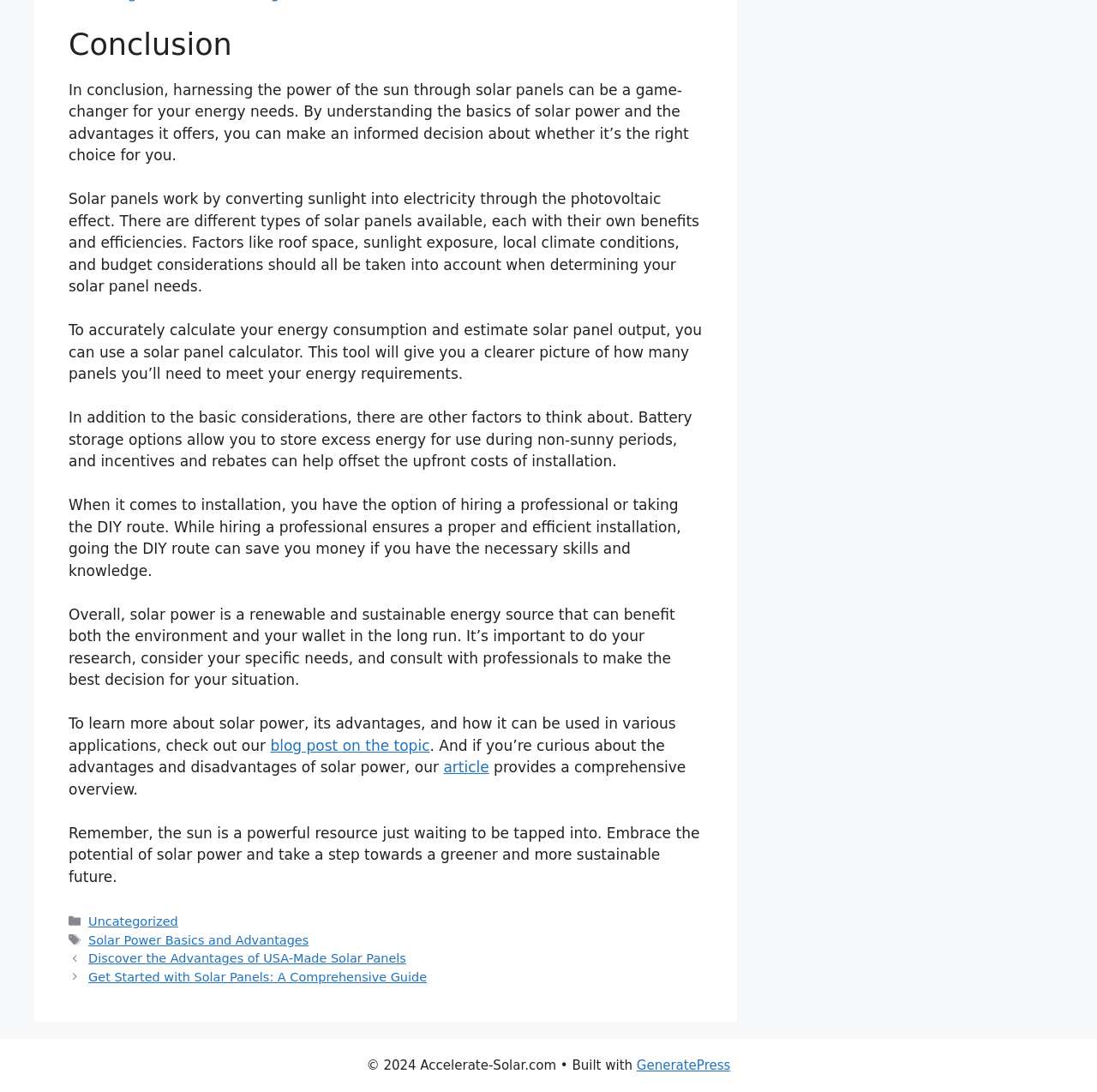Refer to the image and provide an in-depth answer to the question: 
What is the benefit of using solar power in the long run?

According to the webpage, solar power is a renewable and sustainable energy source that can benefit both the environment and one's wallet in the long run.